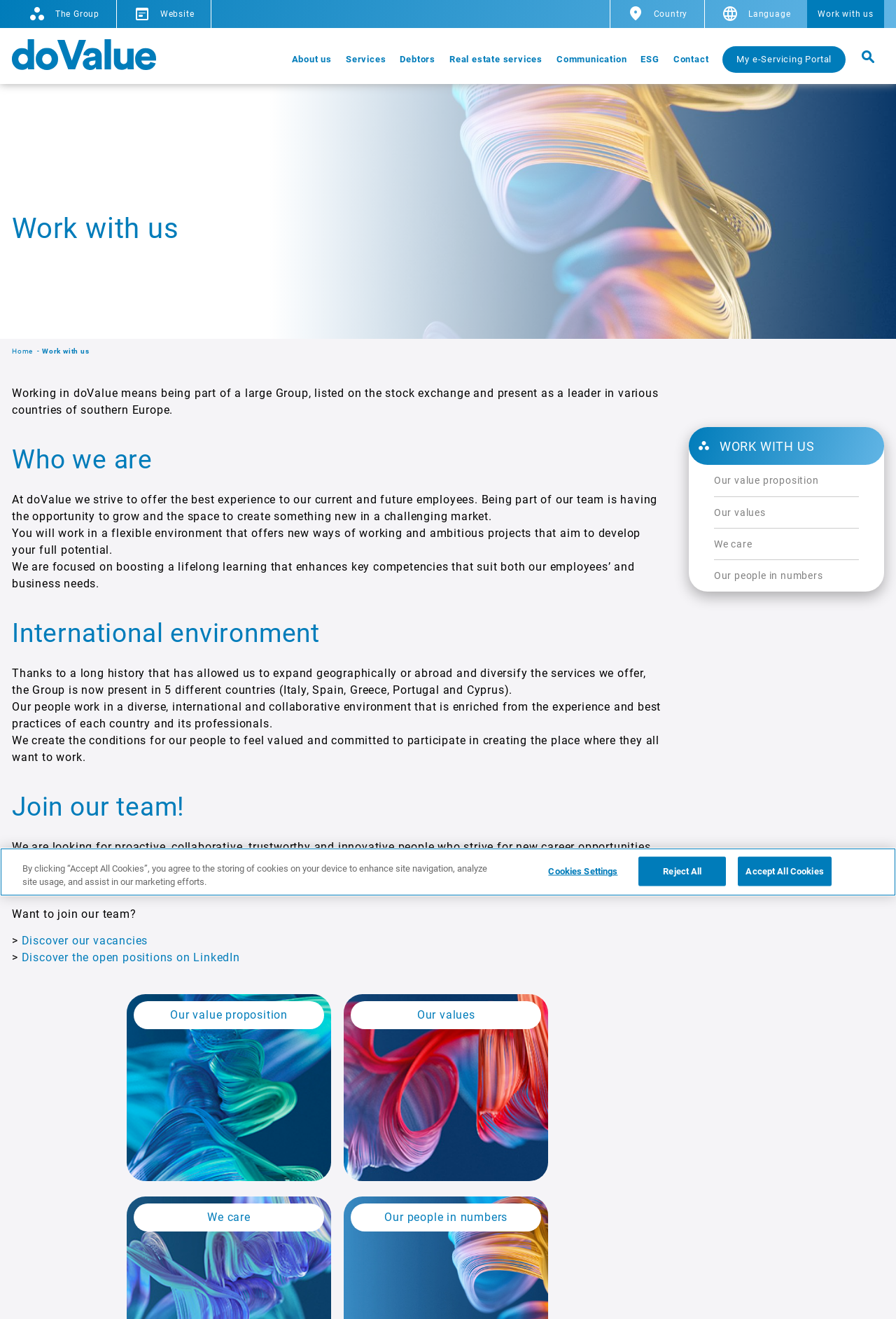Deliver a detailed narrative of the webpage's visual and textual elements.

The webpage is about working with doValue, a company that offers various services. At the top, there is a navigation menu with links to different sections, including "Home", "About us", "Services", and more. Below the navigation menu, there is a heading "Work with us" and an image related to the company.

The main content of the page is divided into sections, each with a heading and descriptive text. The first section, "Who we are", describes the company's mission and values. The second section, "International environment", talks about the company's presence in five different countries. The third section, "Join our team!", describes the company's work environment and the type of people they are looking for.

There are several calls-to-action (CTAs) throughout the page, including "Discover our vacancies" and "Discover the open positions on LinkedIn". Additionally, there are links to "Our value proposition", "Our values", and "We care" sections.

At the bottom of the page, there is a cookie banner with a message about storing cookies on the user's device. The banner has three buttons: "Cookies Settings", "Reject All", and "Accept All Cookies".

Overall, the webpage is designed to provide information about doValue and its work environment, as well as to attract potential employees.